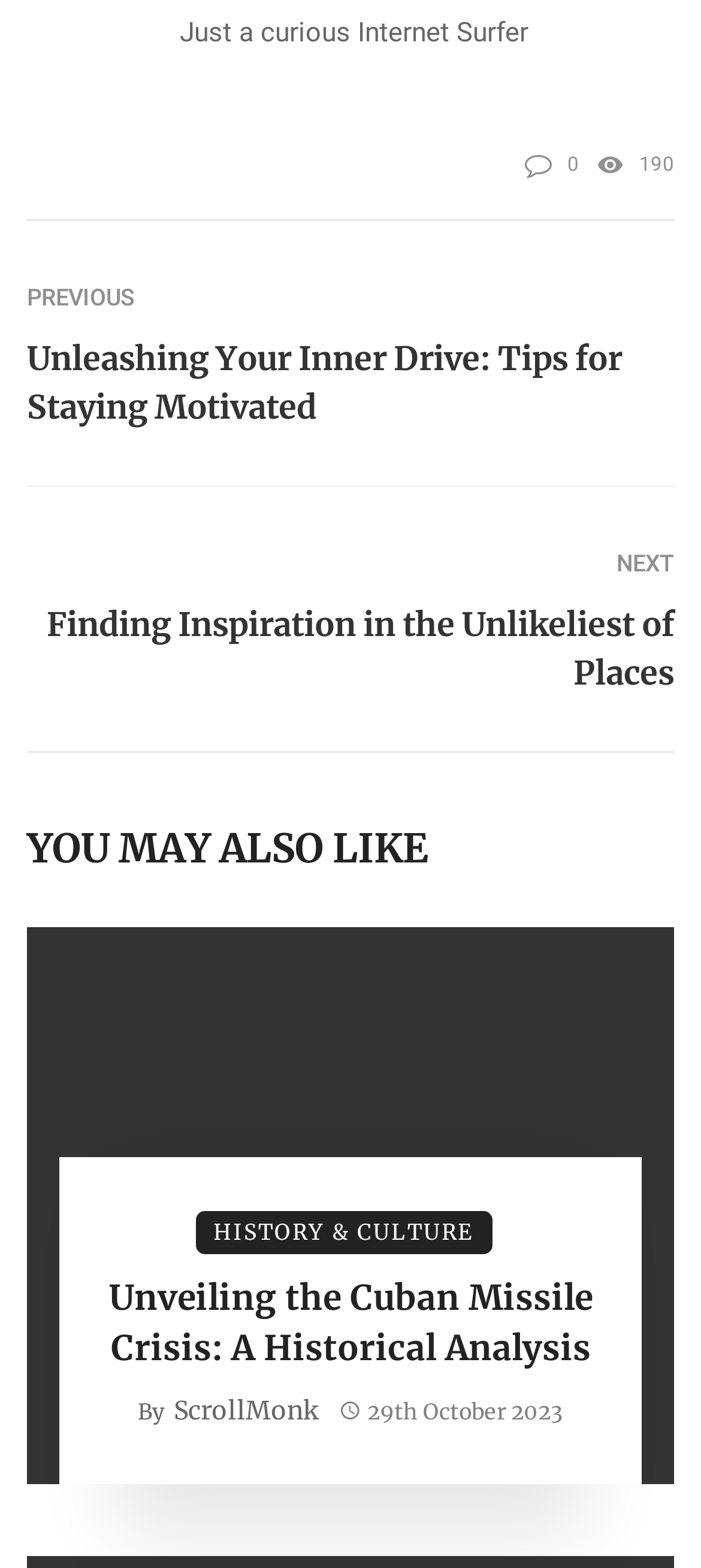Who is the author of the article 'Unveiling the Cuban Missile Crisis: A Historical Analysis'?
Provide an in-depth and detailed explanation in response to the question.

I found the author's name by looking at the link element next to the 'By' text, which is 'ScrollMonk'.